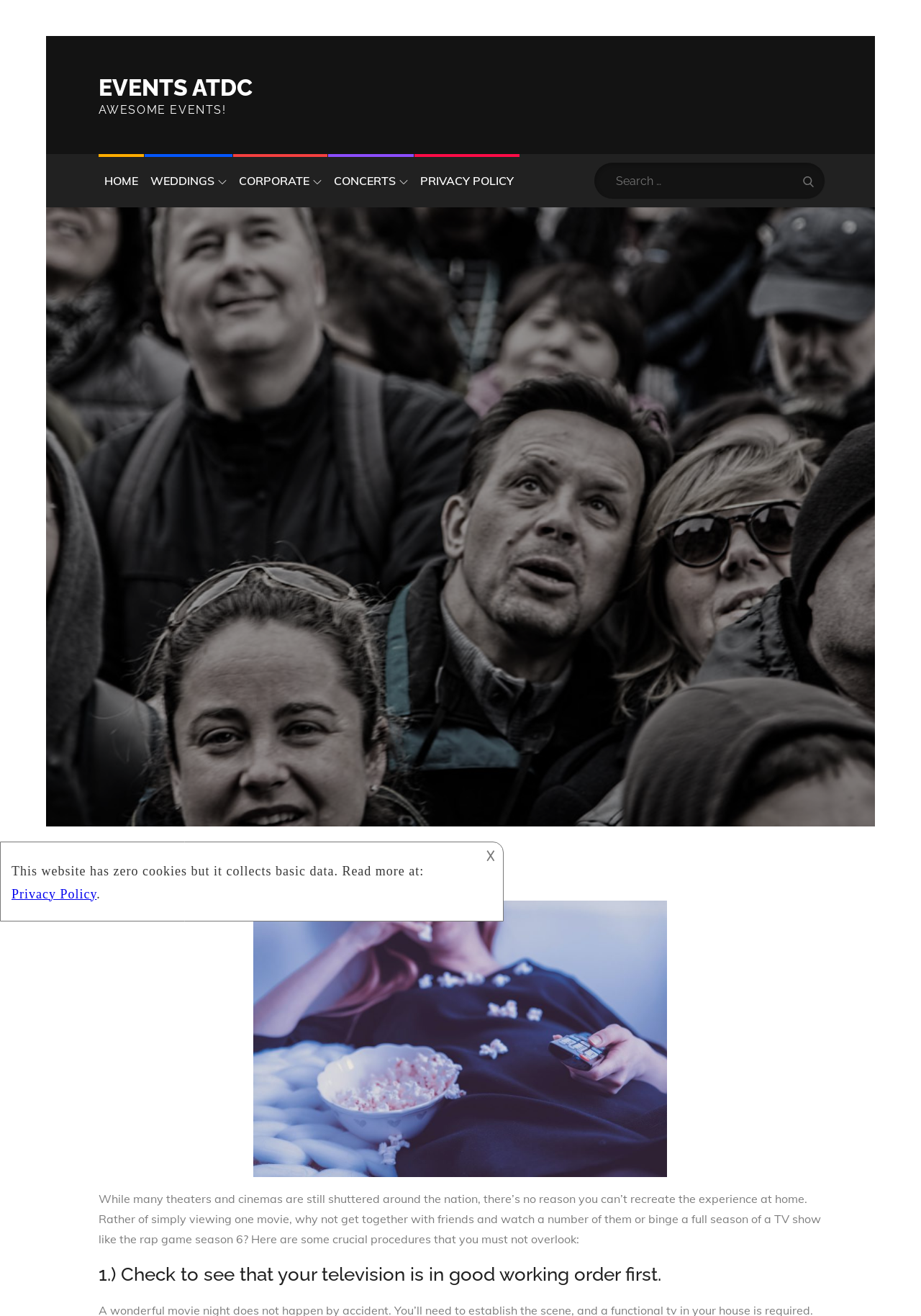What is the purpose of the search box?
Please use the image to provide a one-word or short phrase answer.

Search for: